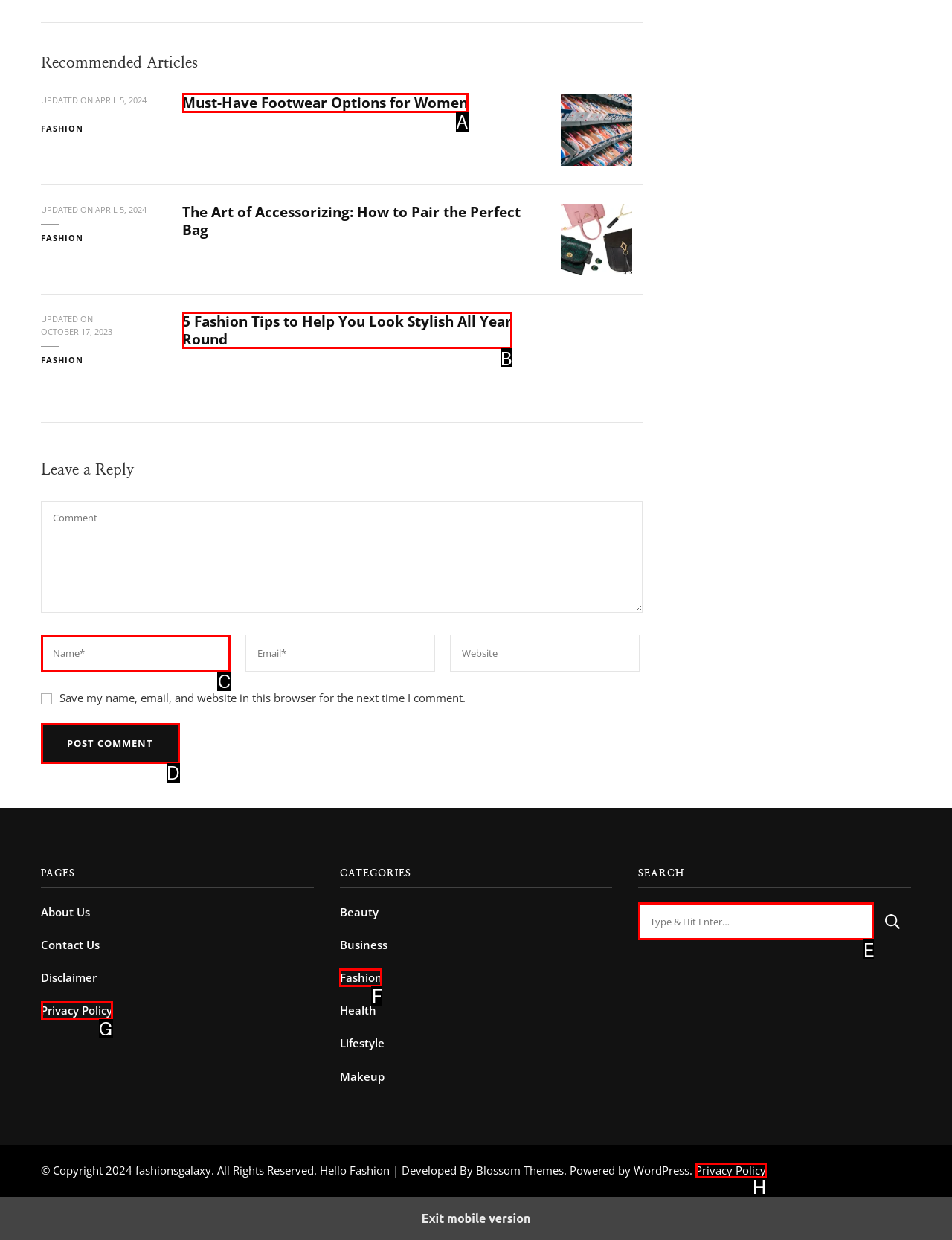Identify the HTML element that corresponds to the description: name="submit" value="Post Comment" Provide the letter of the matching option directly from the choices.

D